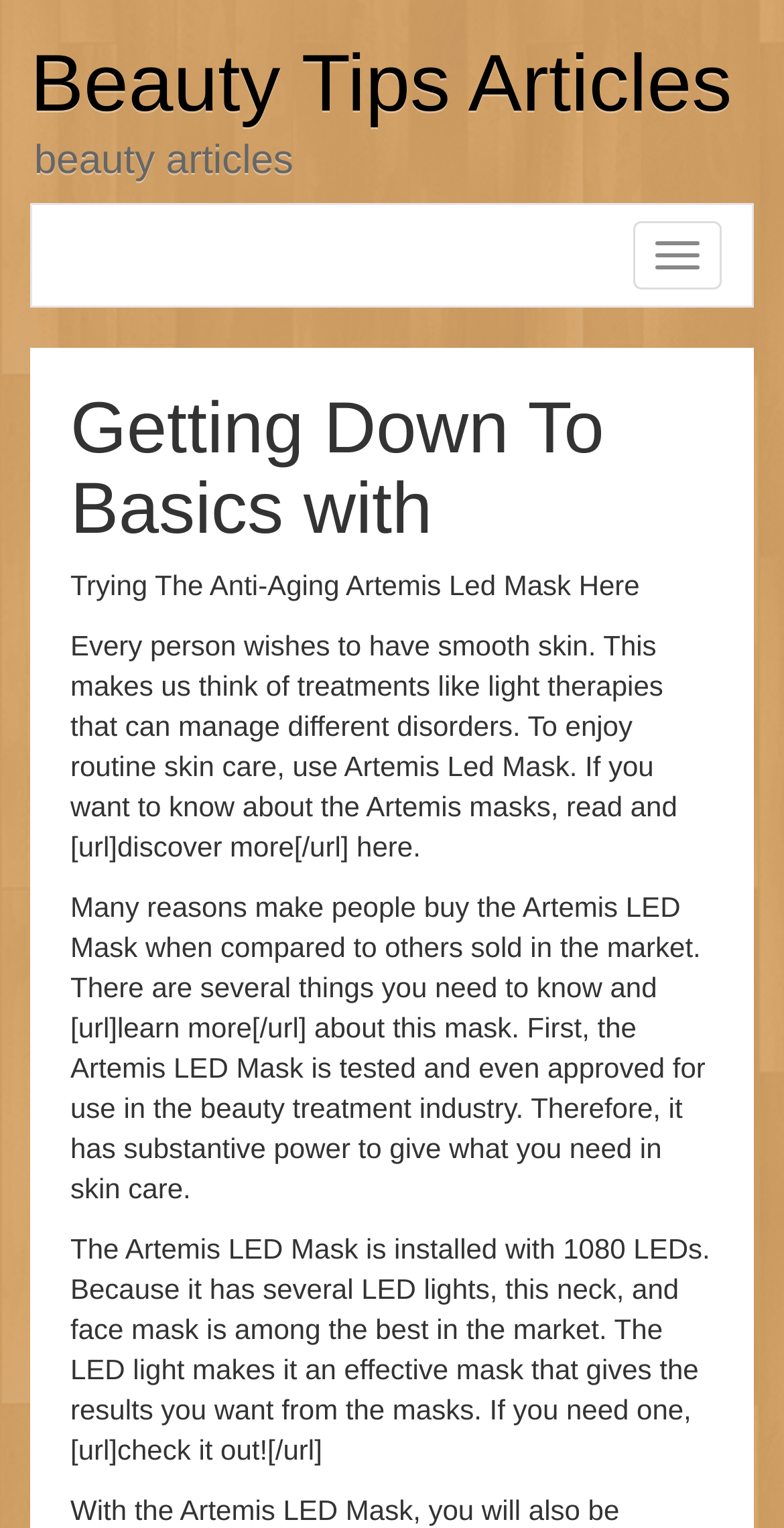What is the purpose of the Artemis Led Mask?
Provide a concise answer using a single word or phrase based on the image.

Skin care